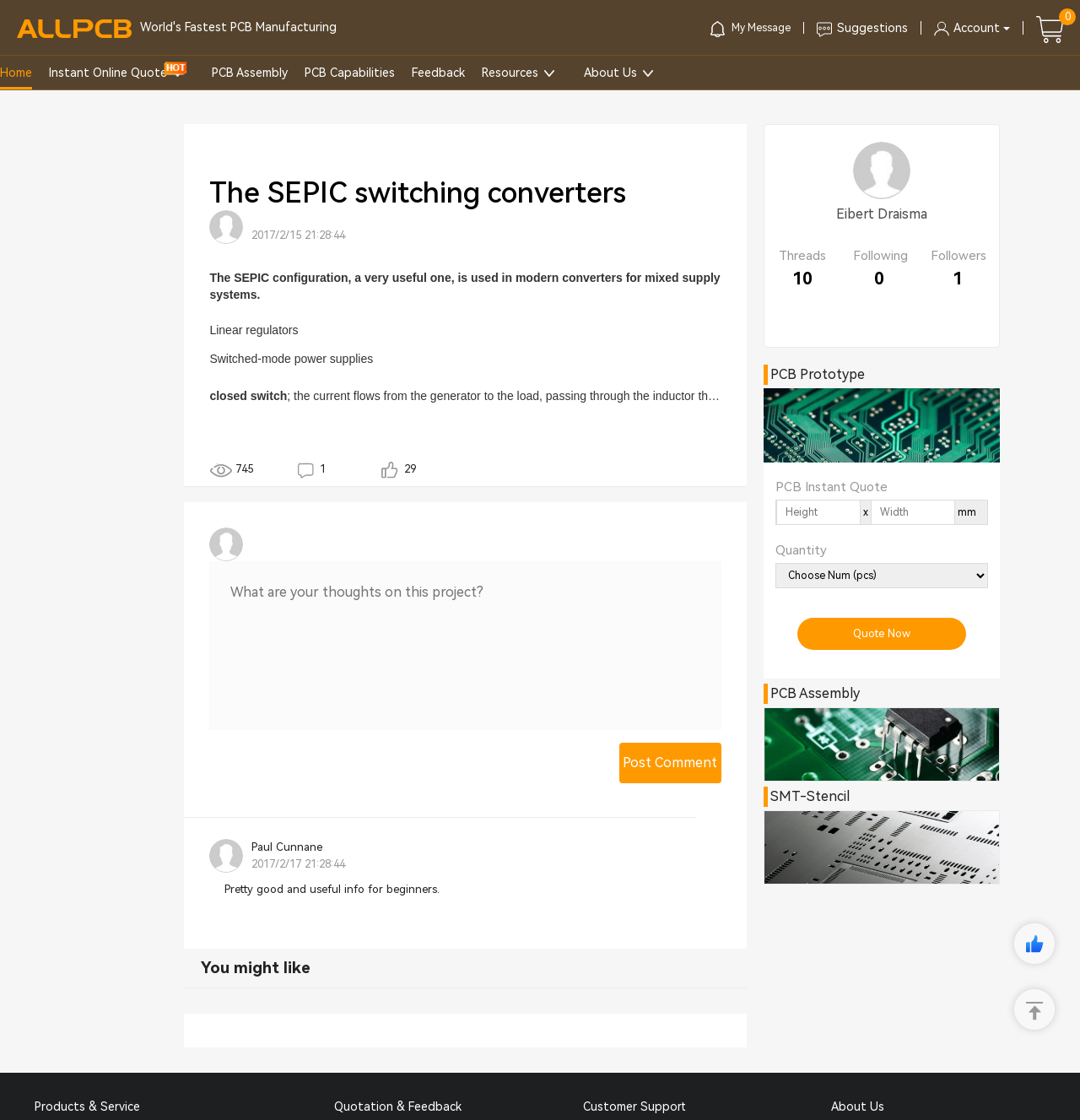Construct a comprehensive caption that outlines the webpage's structure and content.

This webpage is about SEPIC switching converters, with a focus on their configuration and applications. At the top, there is a navigation bar with links to "World's Fastest PCB Manufacturing", "My Message", "Suggestions", and "Account". Below the navigation bar, there is a header section with a link to "Home" and several other links to related topics, including "PCB Assembly" and "Resources".

The main content of the page is divided into several sections. The first section has a heading "The SEPIC switching converters" and provides an introduction to the topic. Below this, there is a section with several paragraphs of text that explain the SEPIC configuration and its uses in modern converters for mixed supply systems. This section also includes several links to related topics, such as "Linear regulators" and "Switched-mode power supplies".

Following this, there is a section with a heading "You might like" that suggests related topics, including "PCB Prototype" and "PCB Instant Quote". This section also includes several images and links to related pages.

The page also has a section for user comments, with a text box for users to enter their thoughts on the project. Below this, there are several comments from users, including "Pretty good and useful info for beginners" from Paul Cunnane.

At the bottom of the page, there is a footer section with links to "Products & Service", "Quotation & Feedback", "Customer Support", and "About Us". There are also several images and links to related pages in this section.